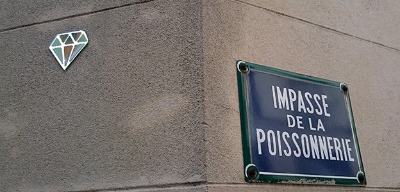Where is the street sign located?
Provide a short answer using one word or a brief phrase based on the image.

Below the mirror